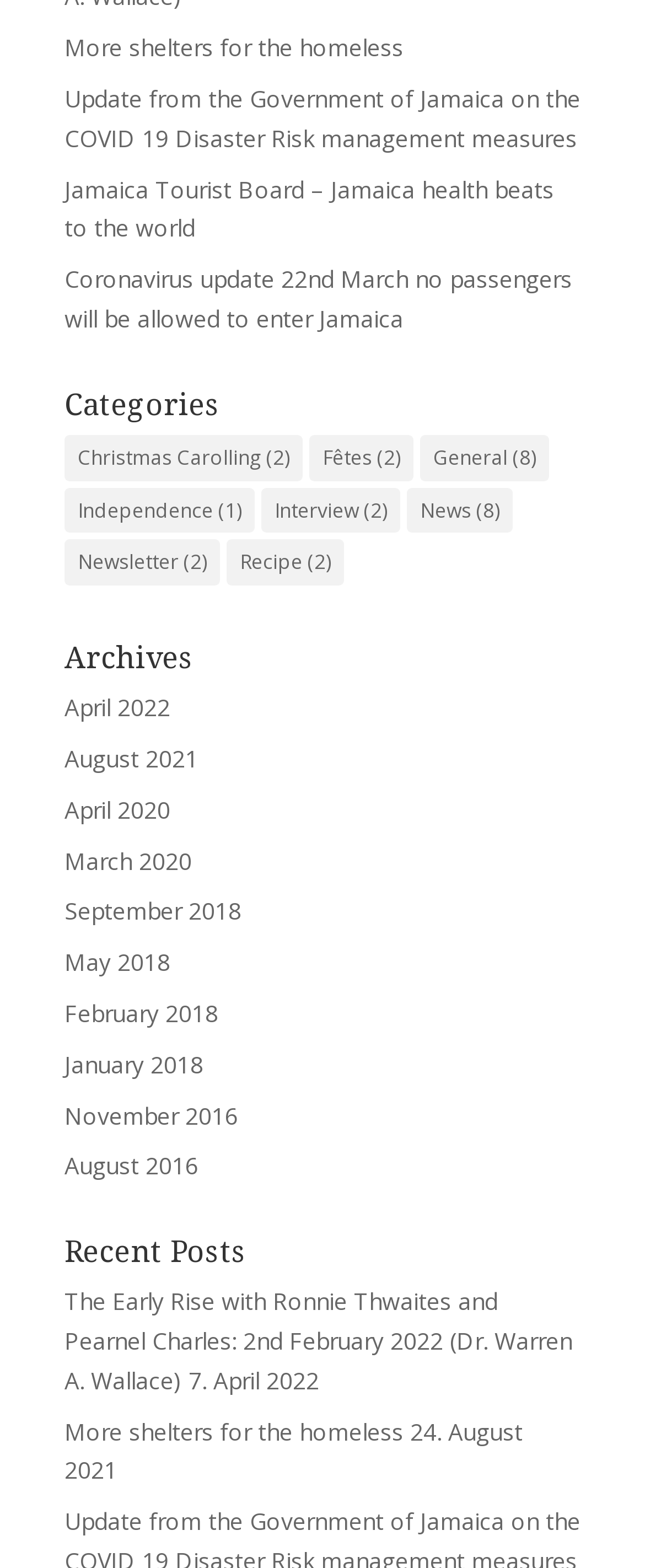Please provide a detailed answer to the question below based on the screenshot: 
How many categories are there?

I counted the number of links under the 'Categories' heading, which are Christmas Carolling, Fêtes, General, Independence, Interview, and News, totaling 6 categories.